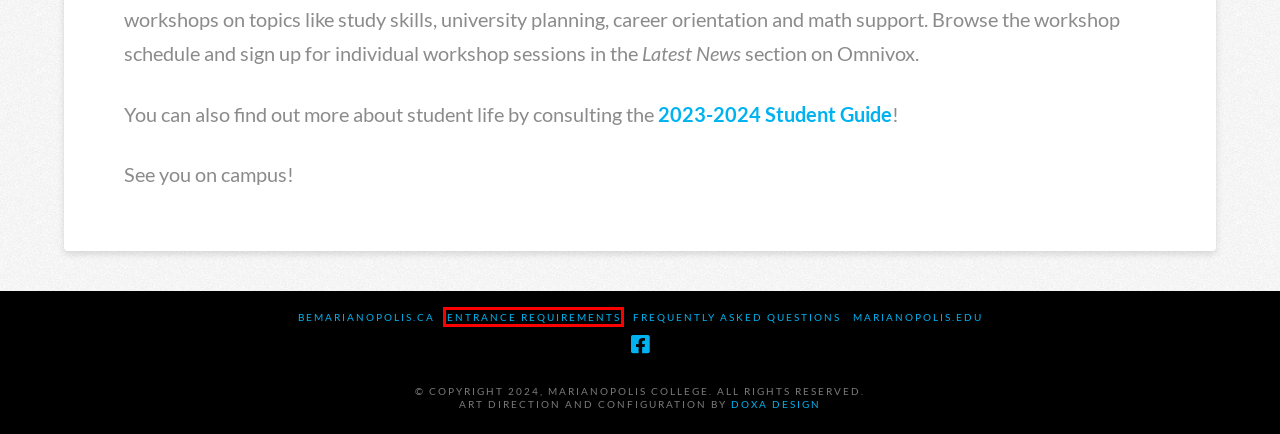Examine the screenshot of a webpage featuring a red bounding box and identify the best matching webpage description for the new page that results from clicking the element within the box. Here are the options:
A. Admissions | Pre-University Marianopolis College • bemarianopolis
B. New Students - 2023-2024 Student Guide - Libguides at Marianopolis College
C. Home - MarianopolisMarianopolis
D. Frequently Asked Questions | Pre-University Marianopolis College • bemarianopolis
E. On Campus | Pre-University Marianopolis College • bemarianopolis
F. Entrance Requirements | Pre-University Marianopolis College • bemarianopolis
G. Student Life | Pre-University Marianopolis College • bemarianopolis
H. Our Programs | Pre-University Marianopolis College • bemarianopolis

F